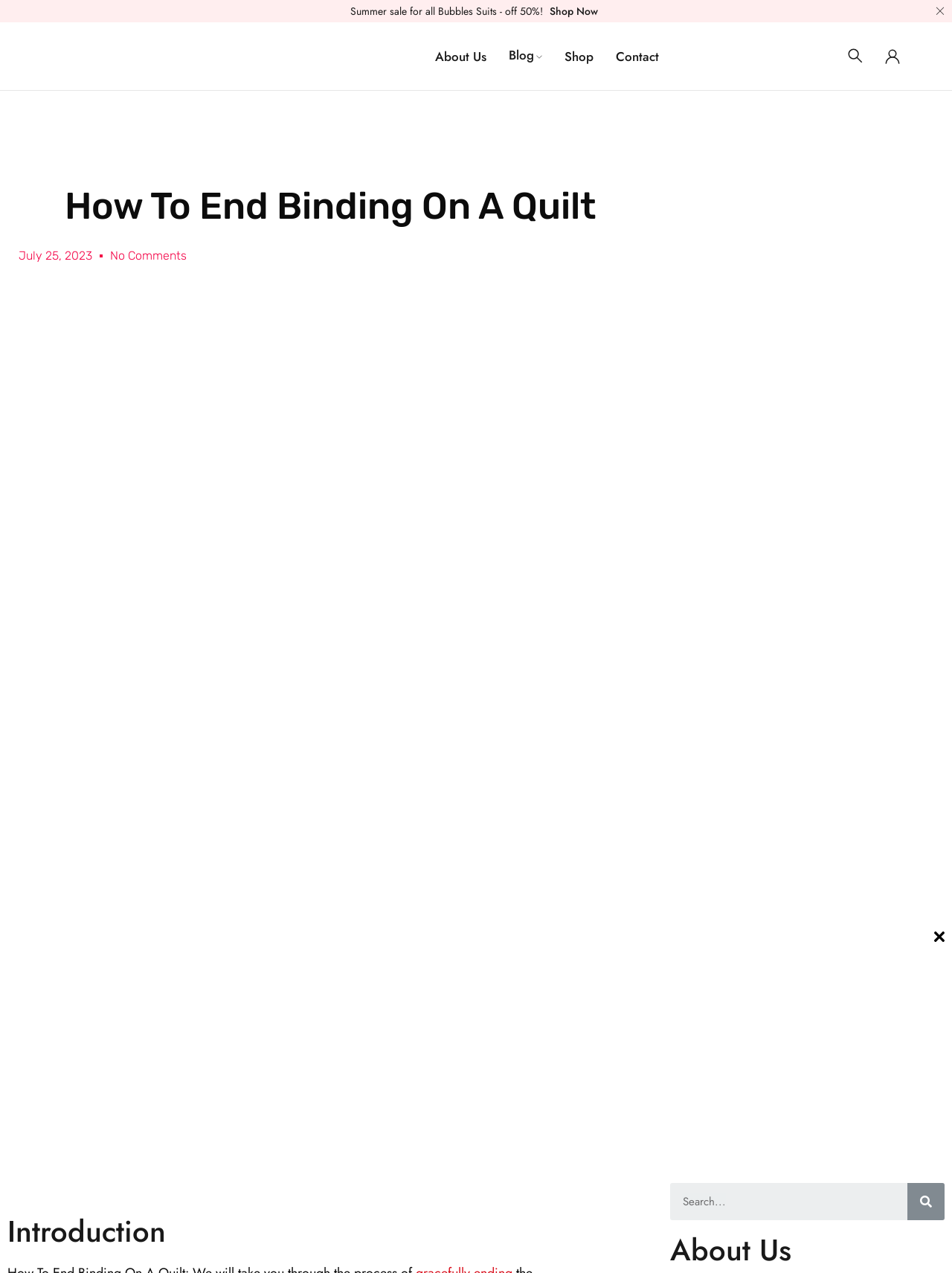Find the bounding box coordinates of the clickable element required to execute the following instruction: "Learn more about BUSINESS CONTINUITY". Provide the coordinates as four float numbers between 0 and 1, i.e., [left, top, right, bottom].

None